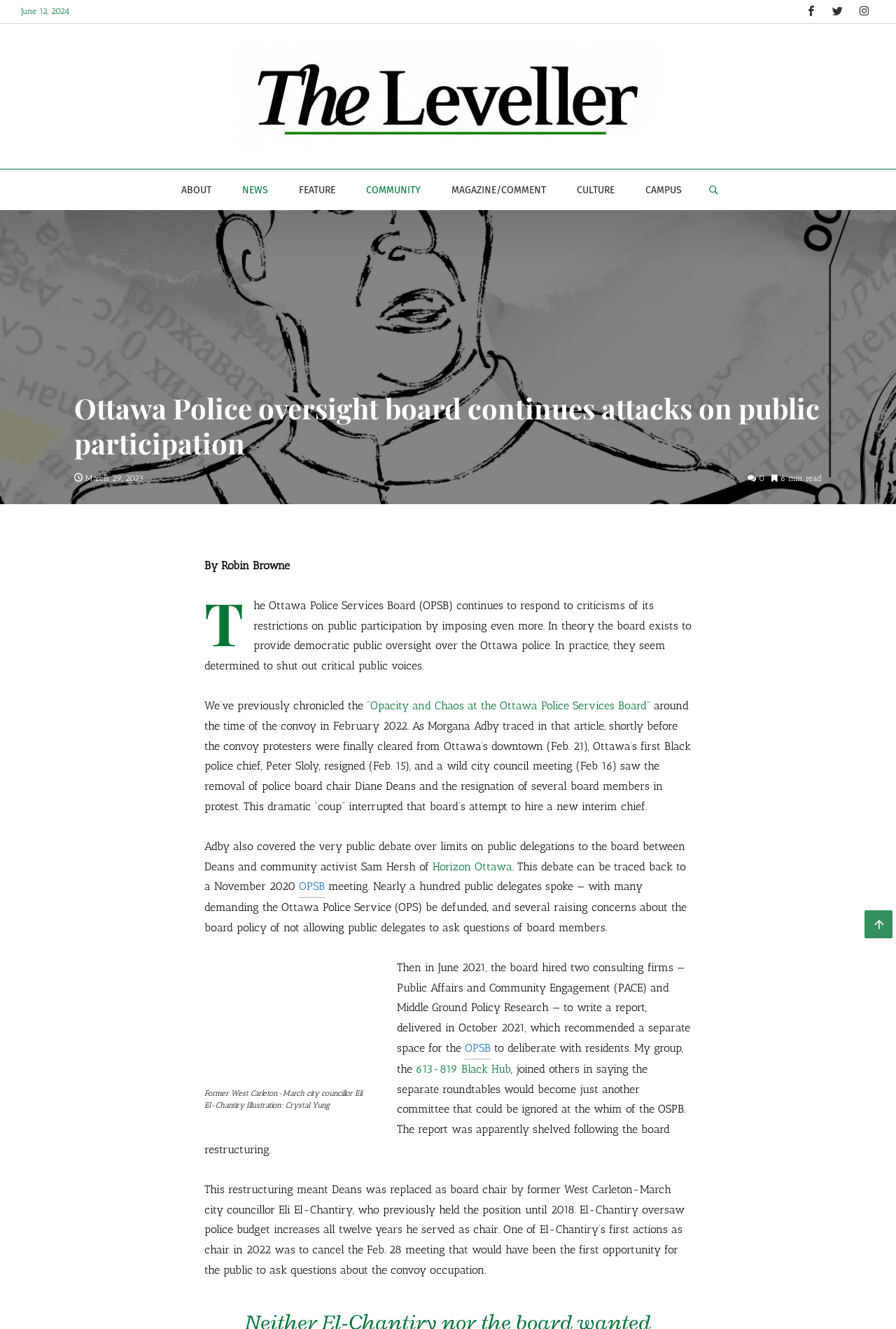Please locate the bounding box coordinates of the region I need to click to follow this instruction: "Read the article 'Opacity and Chaos at the Ottawa Police Services Board'".

[0.413, 0.526, 0.722, 0.536]